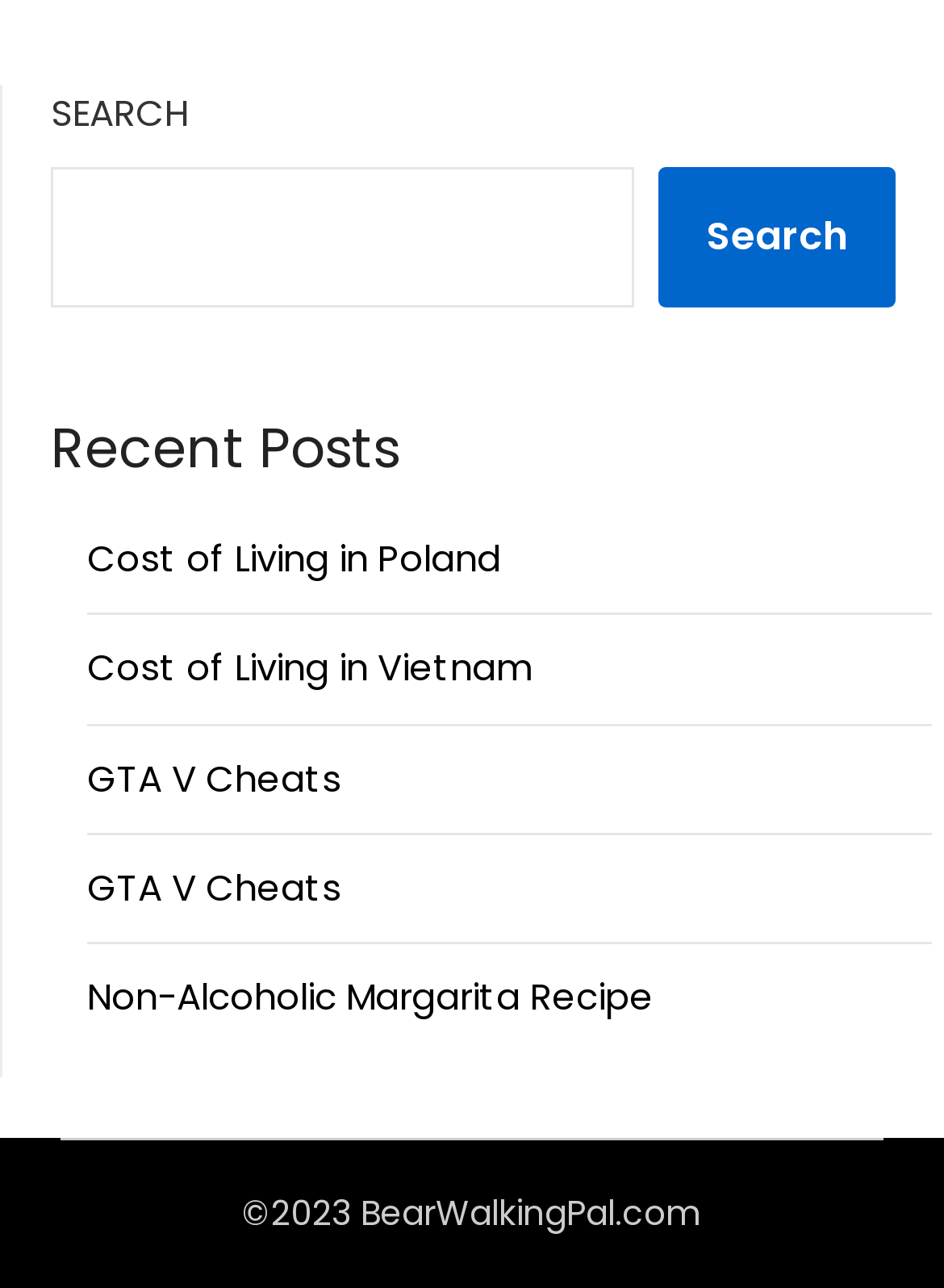Bounding box coordinates must be specified in the format (top-left x, top-left y, bottom-right x, bottom-right y). All values should be floating point numbers between 0 and 1. What are the bounding box coordinates of the UI element described as: Home

None